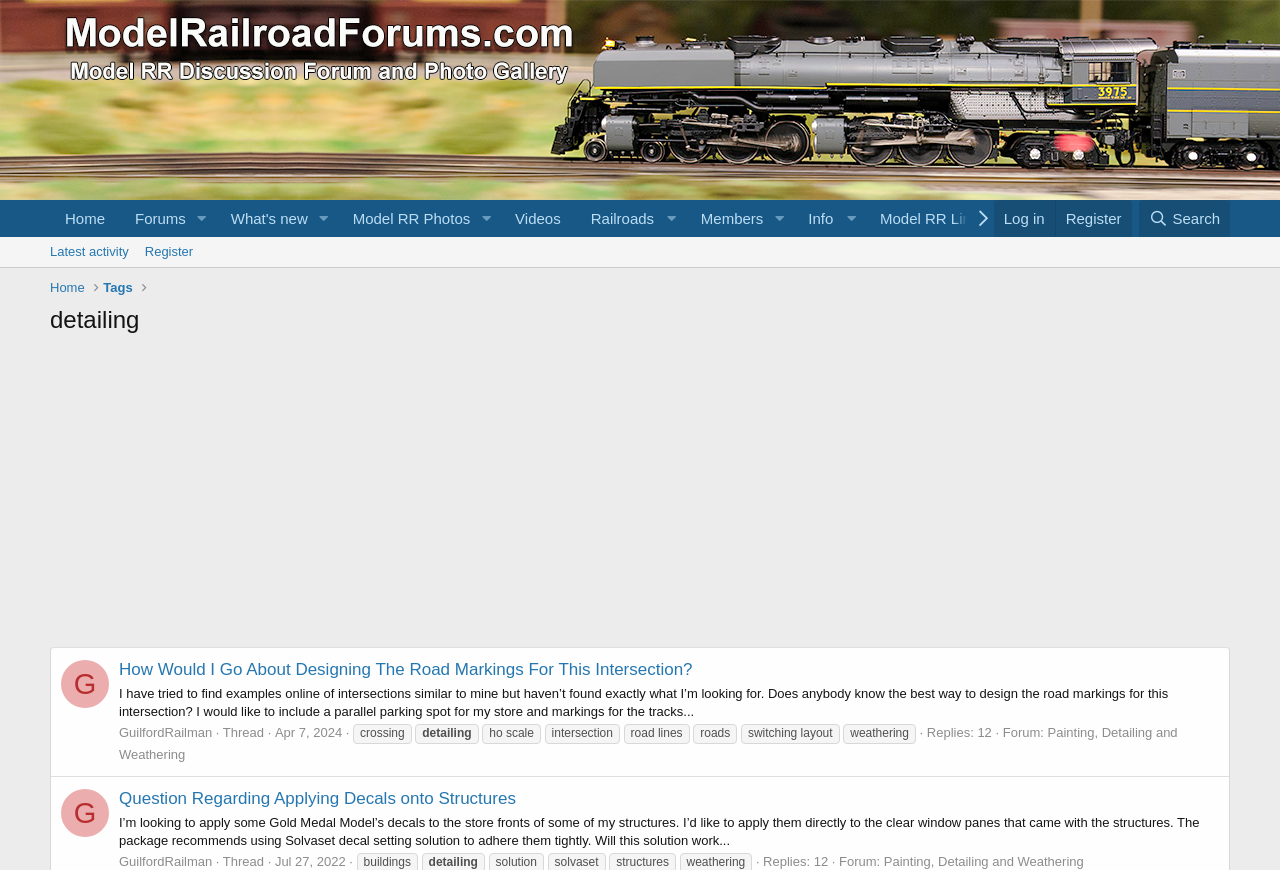What is the username of the user who started the first thread?
Answer the question with detailed information derived from the image.

The username of the user who started the first thread can be found next to the image element, which says 'GuilfordRailman'.